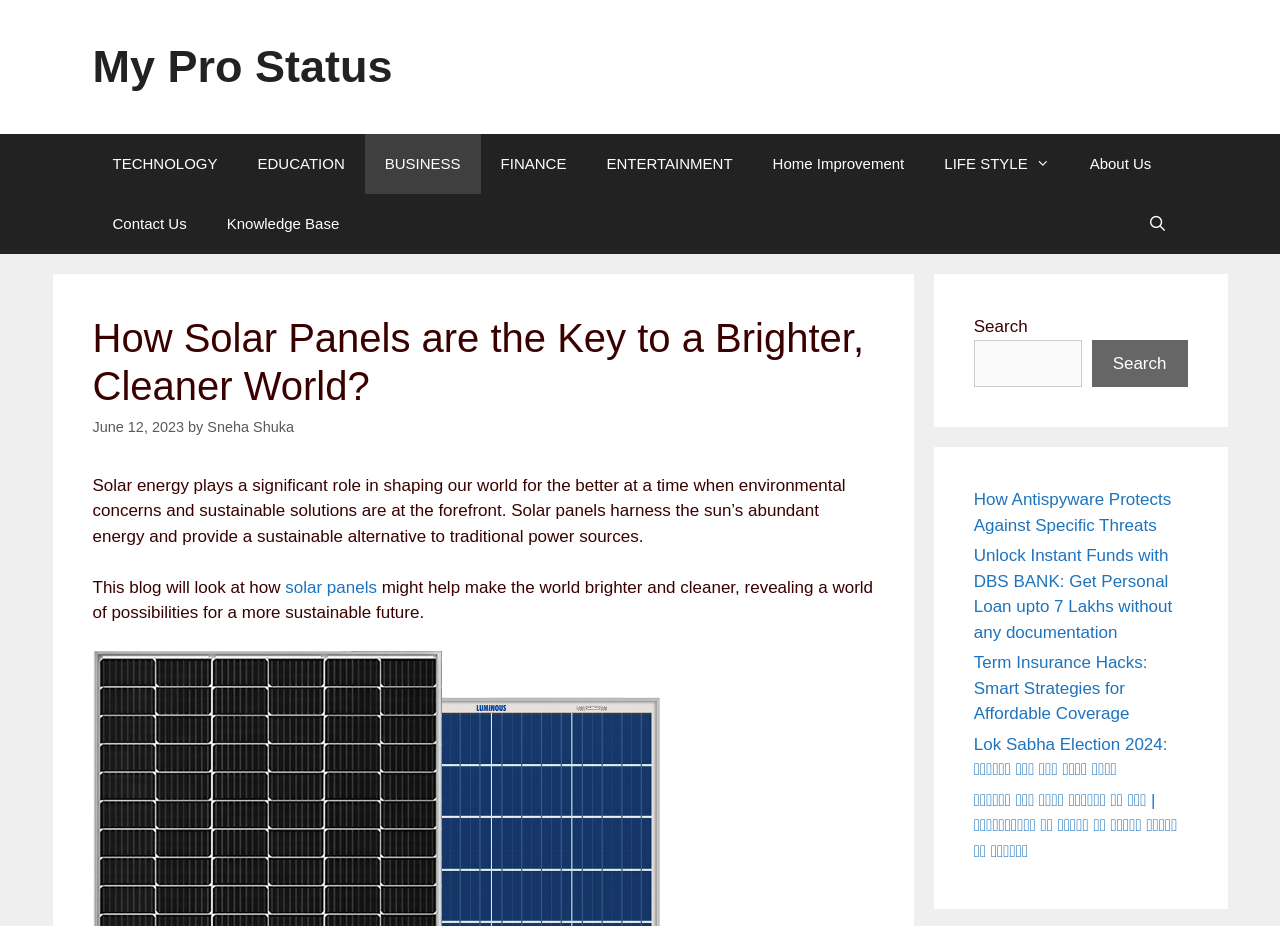Could you please study the image and provide a detailed answer to the question:
What is the author of the blog post?

I found the text 'by' followed by the link 'Sneha Shuka' below the heading, so I inferred that Sneha Shuka is the author of the blog post.